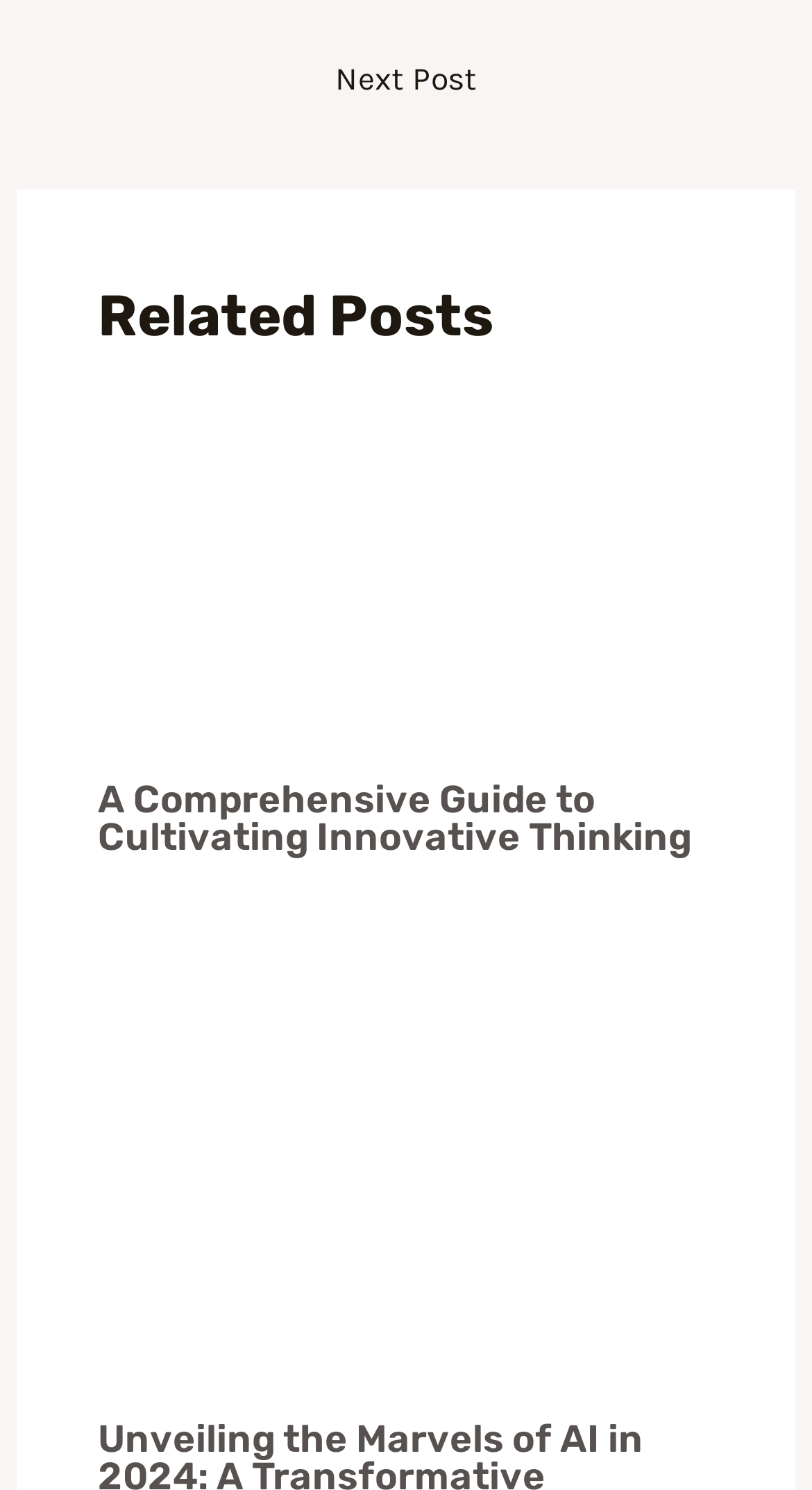How many images are shown in the related posts?
Using the details from the image, give an elaborate explanation to answer the question.

I counted the number of image elements, which are 'Creative Mindset Visualization. Breaking Creative Blocks' and 'AI Revolution in 2024: Transforming Industries and Lives'. Therefore, there are 2 images shown in the related posts.